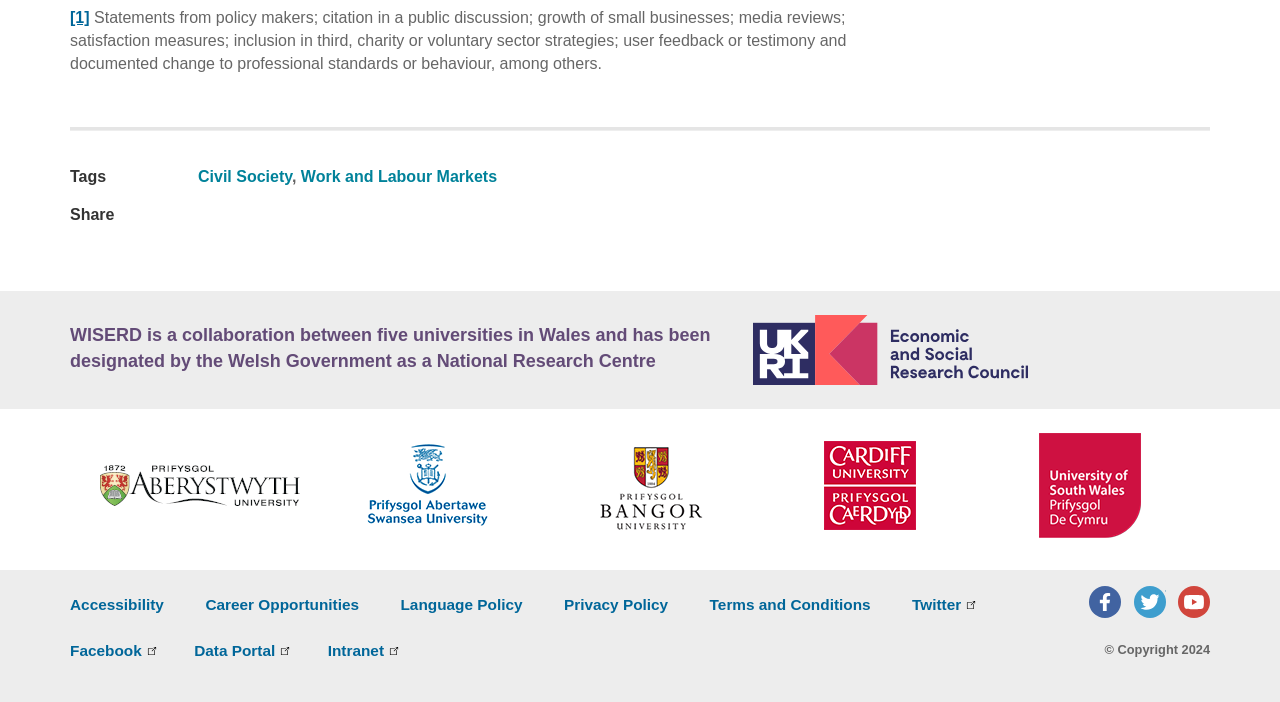Please identify the bounding box coordinates of the region to click in order to complete the task: "Go to the University of South Wales website". The coordinates must be four float numbers between 0 and 1, specified as [left, top, right, bottom].

[0.766, 0.678, 0.938, 0.702]